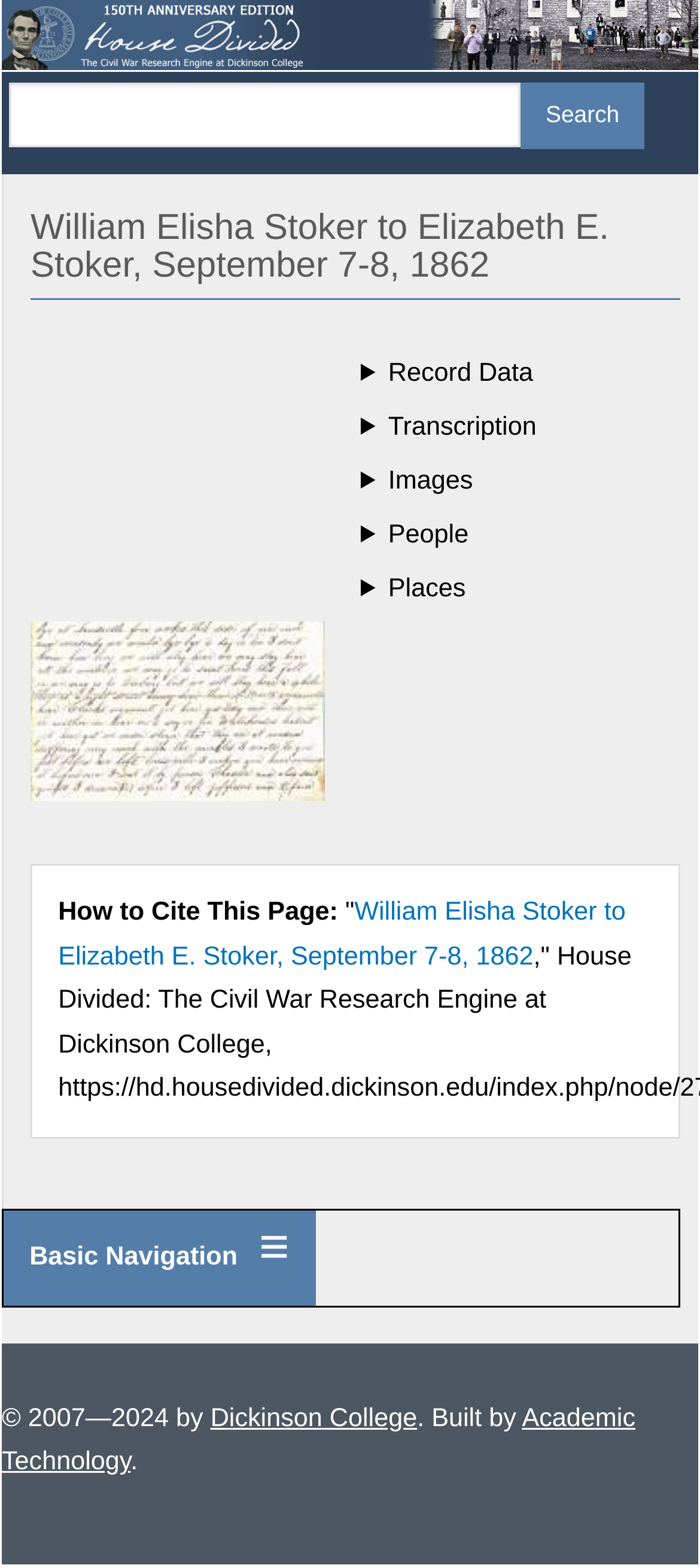Please determine the heading text of this webpage.

William Elisha Stoker to Elizabeth E. Stoker, September 7-8, 1862